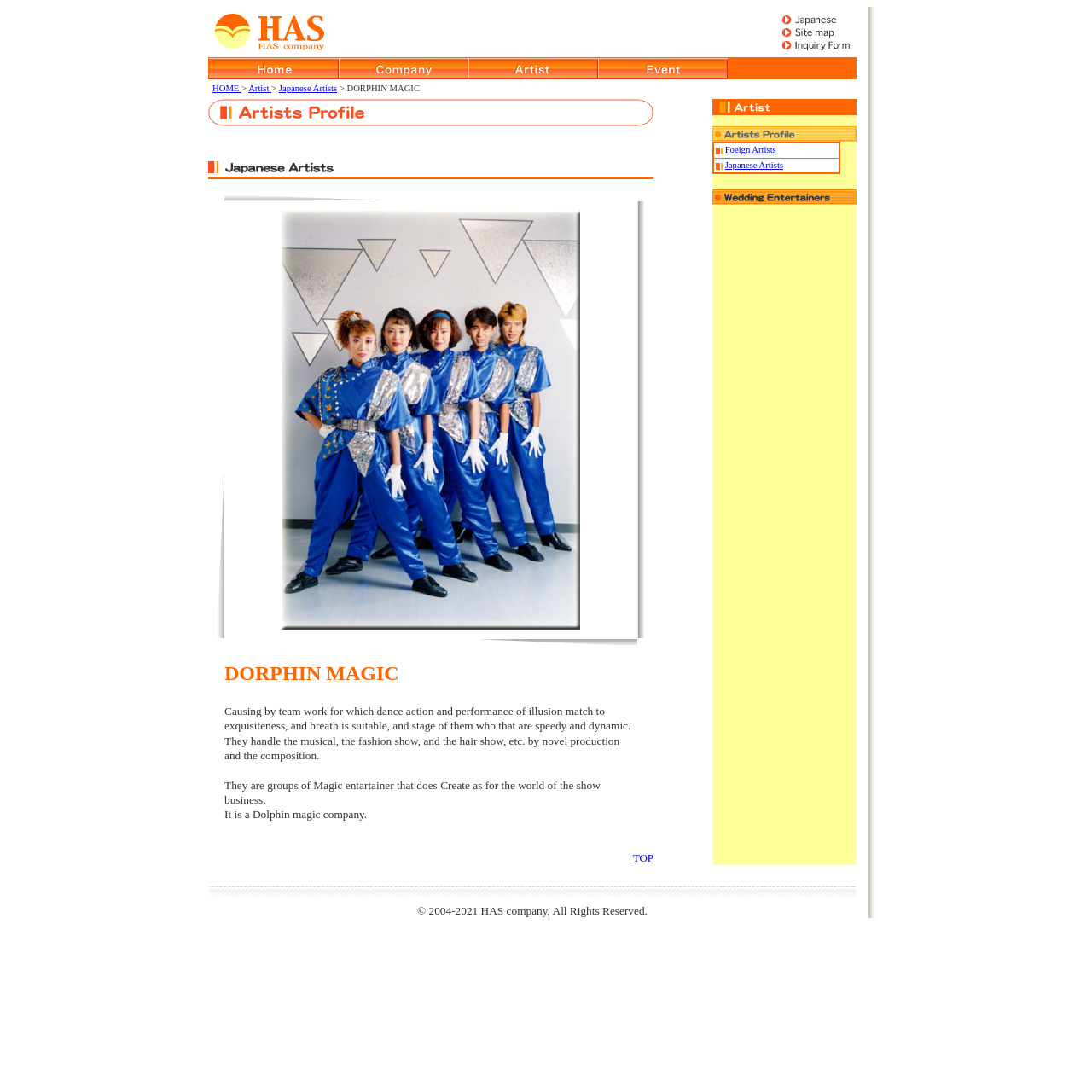What is the name of the magic group?
Provide a one-word or short-phrase answer based on the image.

DORPHIN MAGIC